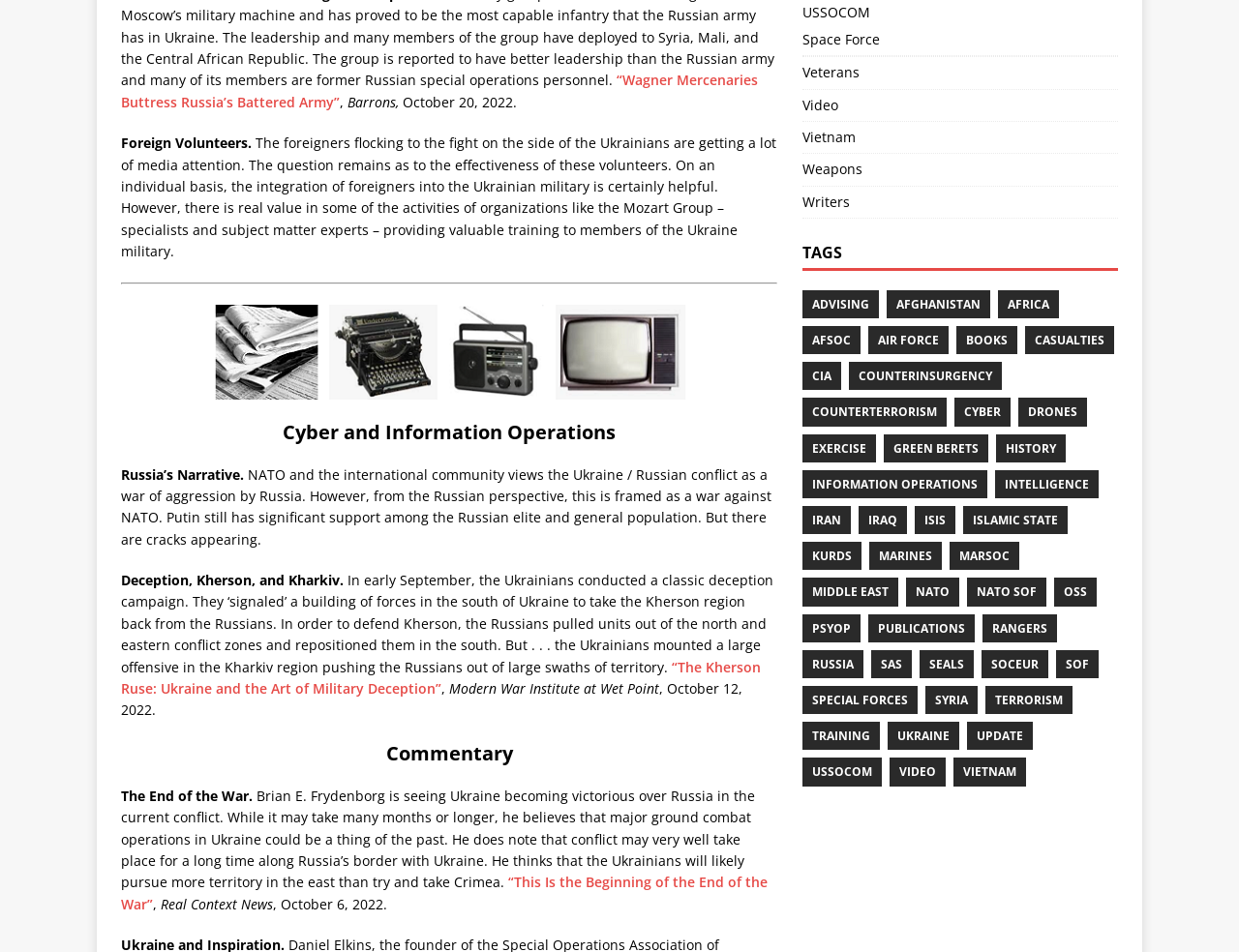Show the bounding box coordinates for the HTML element described as: "Intelligence".

[0.803, 0.494, 0.887, 0.523]